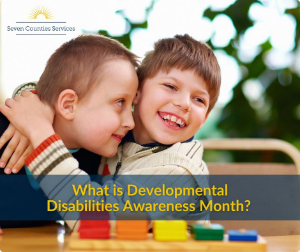What organization is behind the awareness initiative?
Provide a detailed answer to the question using information from the image.

The organization behind the awareness initiative is Seven Counties Services, which is indicated by the logo displayed in the top left corner of the image.